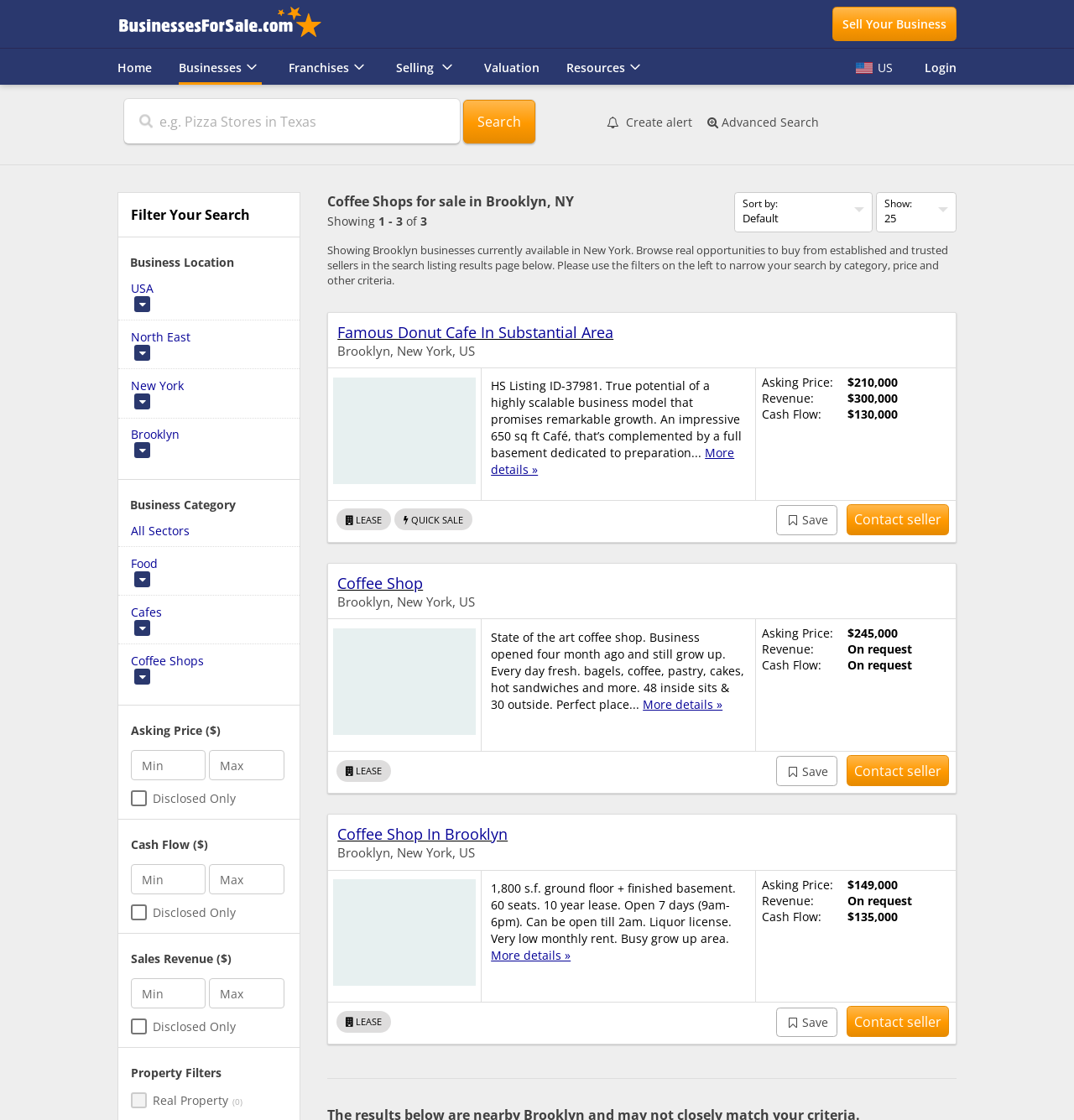Using the provided description Valuation, find the bounding box coordinates for the UI element. Provide the coordinates in (top-left x, top-left y, bottom-right x, bottom-right y) format, ensuring all values are between 0 and 1.

[0.451, 0.047, 0.502, 0.073]